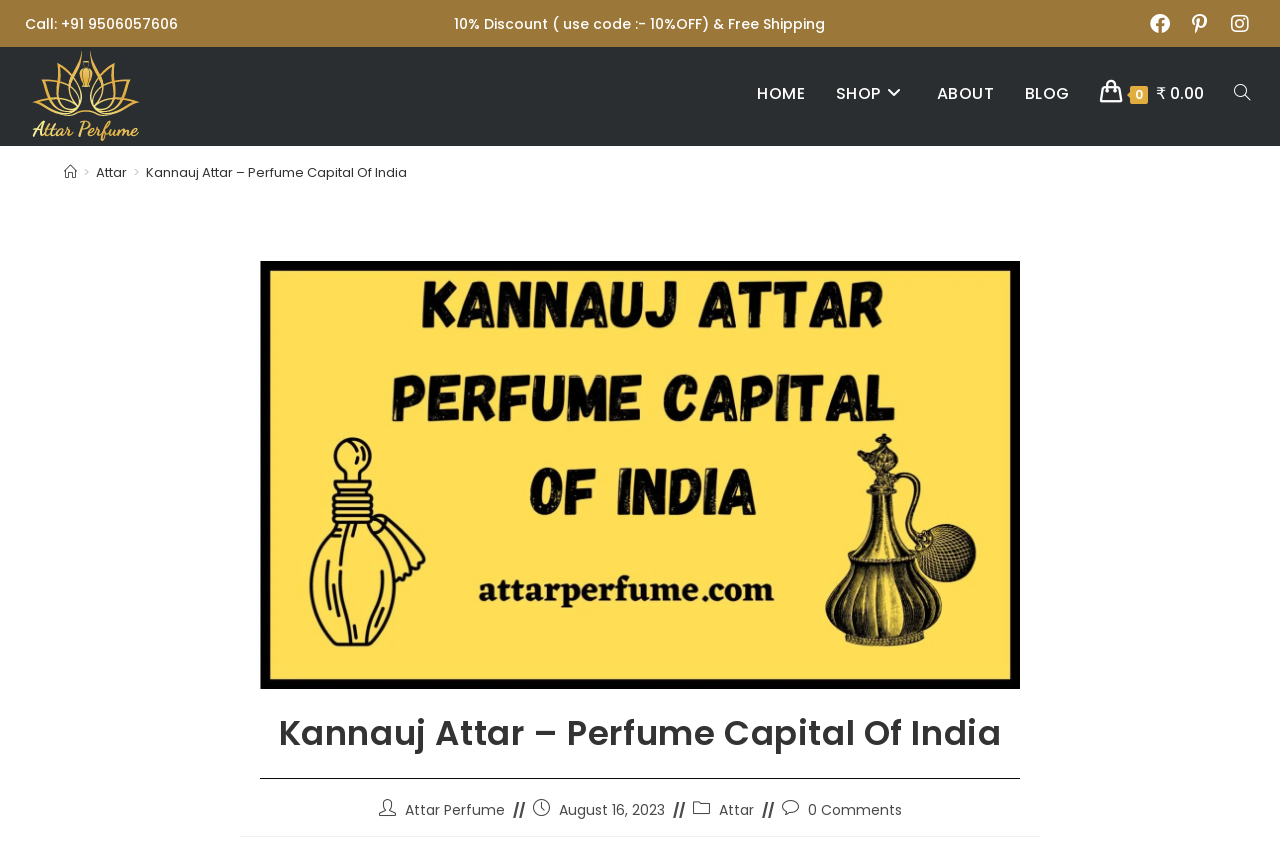Pinpoint the bounding box coordinates of the clickable element to carry out the following instruction: "go to Wilma Township."

None